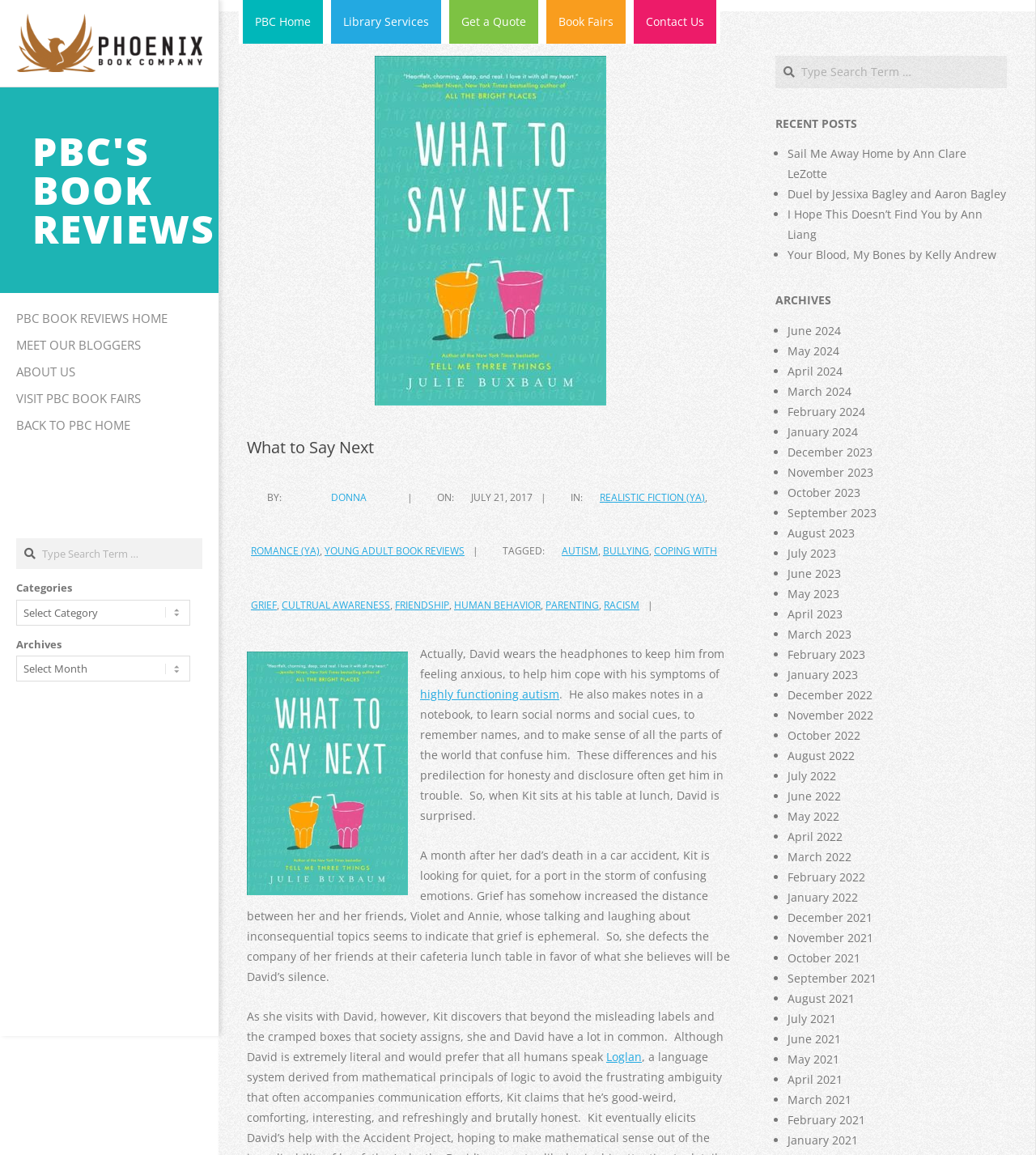Please analyze the image and give a detailed answer to the question:
What is the purpose of David wearing headphones?

David wears headphones to cope with anxiety as mentioned in the text 'Actually, David wears the headphones to keep him from feeling anxious, to help him cope with his symptoms of highly functioning autism' on the webpage.